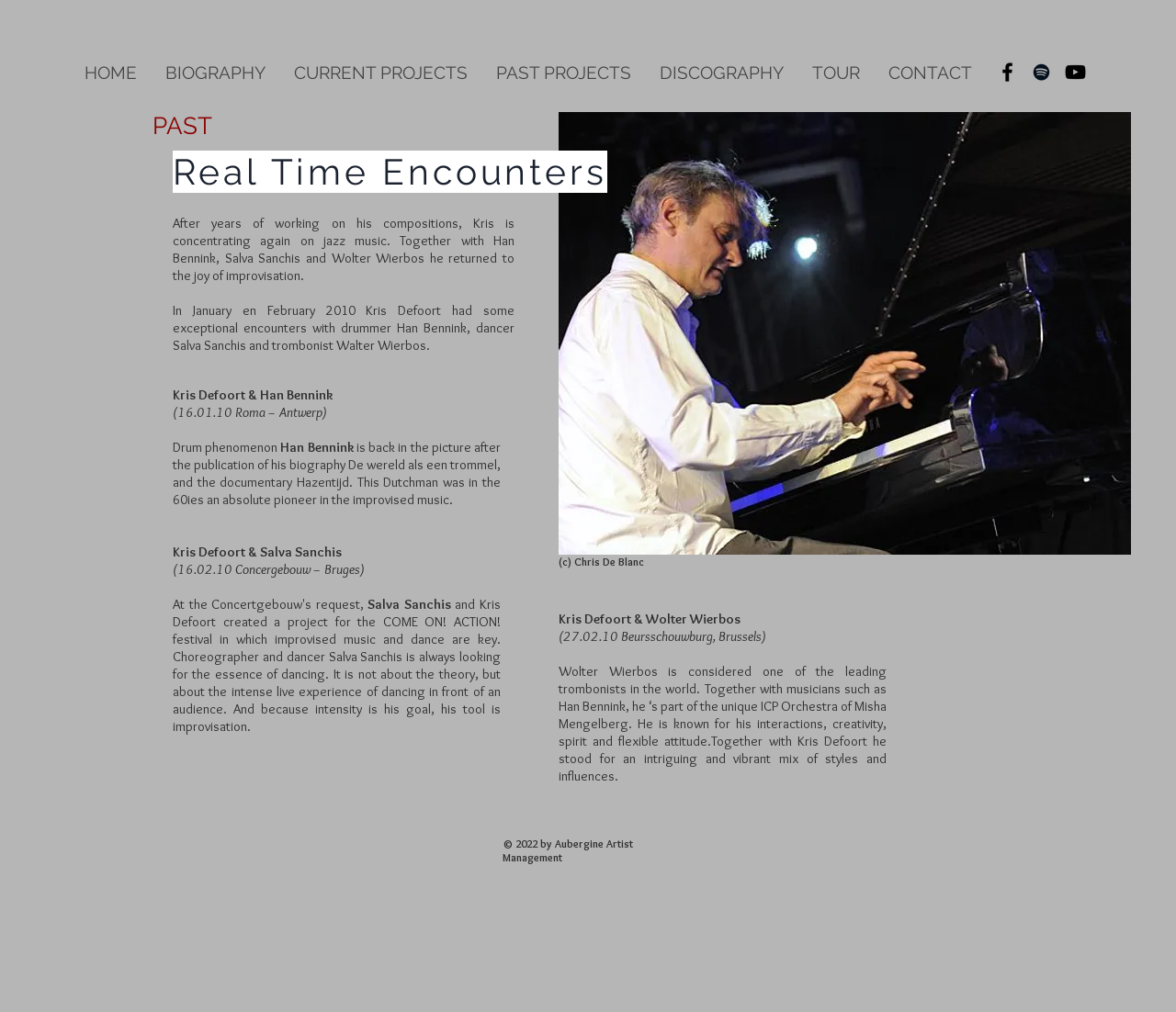What is the name of the festival where Kris Defoort and Salva Sanchis created a project?
Relying on the image, give a concise answer in one word or a brief phrase.

COME ON! ACTION!